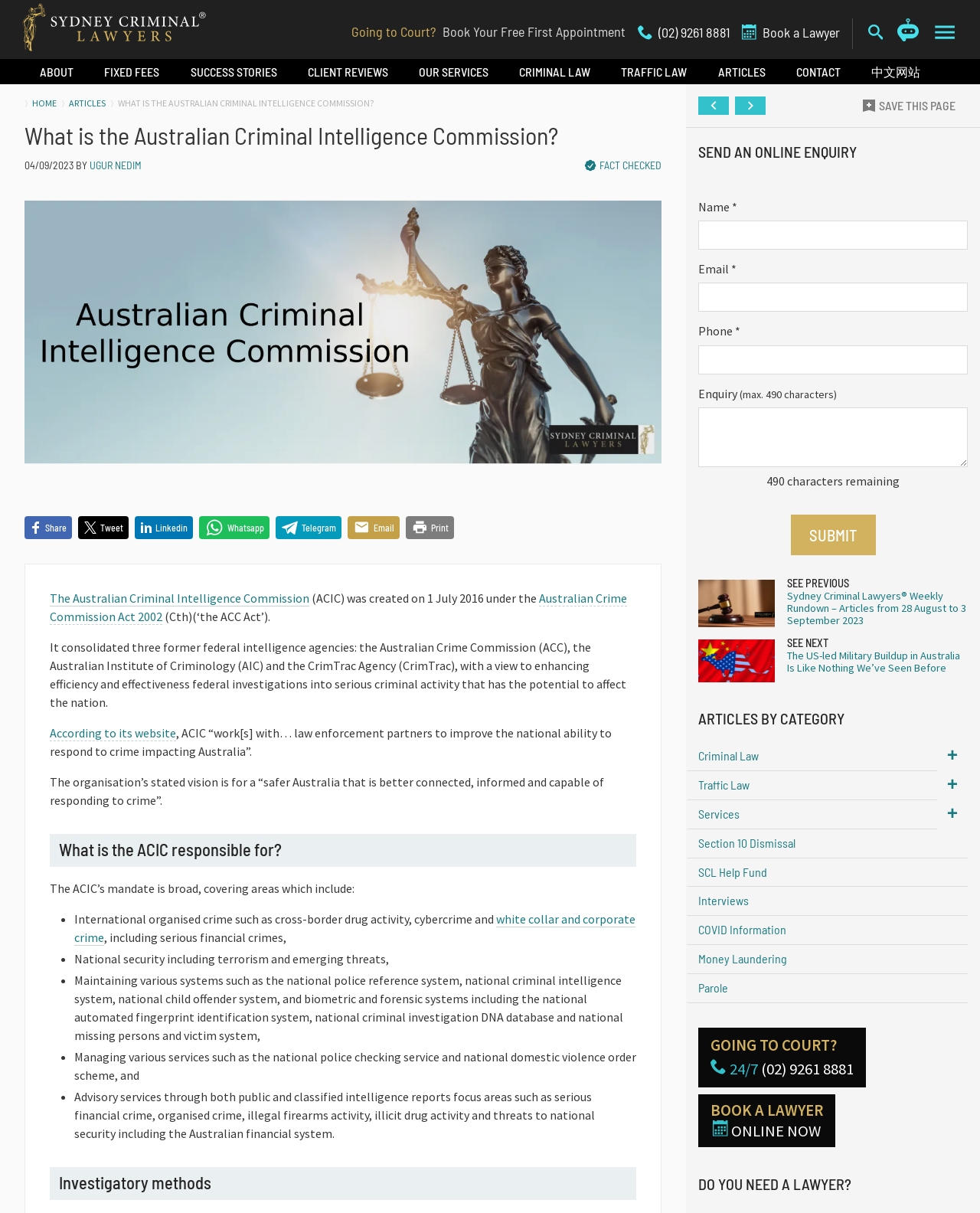Using the webpage screenshot, find the UI element described by Code of Conduct. Provide the bounding box coordinates in the format (top-left x, top-left y, bottom-right x, bottom-right y), ensuring all values are floating point numbers between 0 and 1.

None